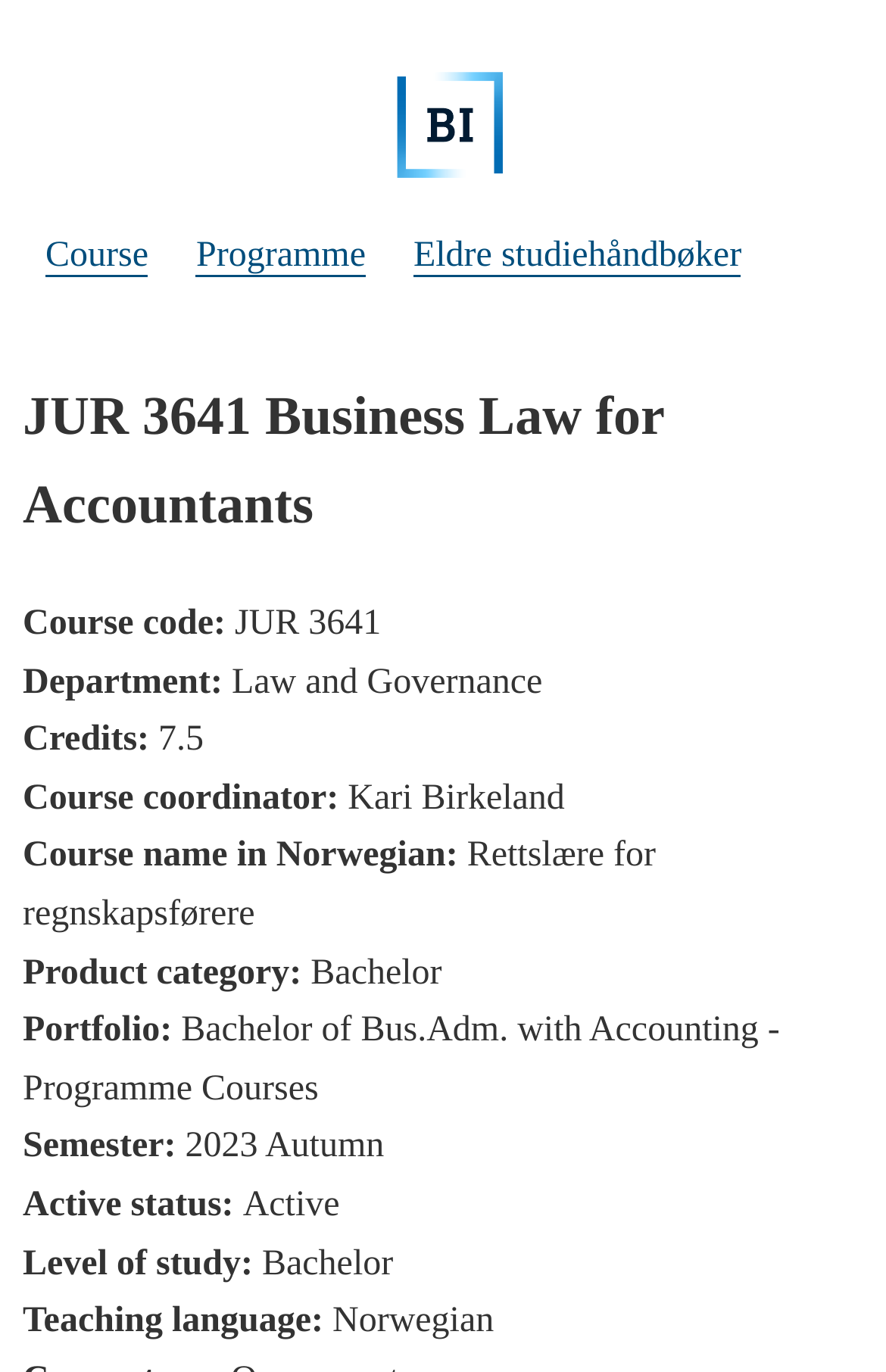Offer an in-depth caption of the entire webpage.

The webpage is about the course "JUR 3641 Business Law for Accountants" at Programmeinfo BI. At the top left, there is a link "Hopp til hovedinnhold" which means "Skip to main content" in Norwegian. Next to it, there is a link "Programmeinfo BI" with an accompanying image. 

Below these links, there is a heading "Programmeinfo BI" followed by three links: "Course", "Programme", and "Eldre studiehåndbøker" which means "Older study handbooks" in Norwegian. 

The main content of the webpage is divided into two sections. The first section has a heading "JUR 3641 Business Law for Accountants" and provides course information. This section includes several static text elements, each describing a specific aspect of the course, such as course code, department, credits, course coordinator, course name in Norwegian, product category, portfolio, semester, active status, level of study, and teaching language. The values for each of these aspects are provided next to their corresponding descriptions. 

The overall layout of the webpage is organized, with clear headings and concise text, making it easy to navigate and find specific information about the course.